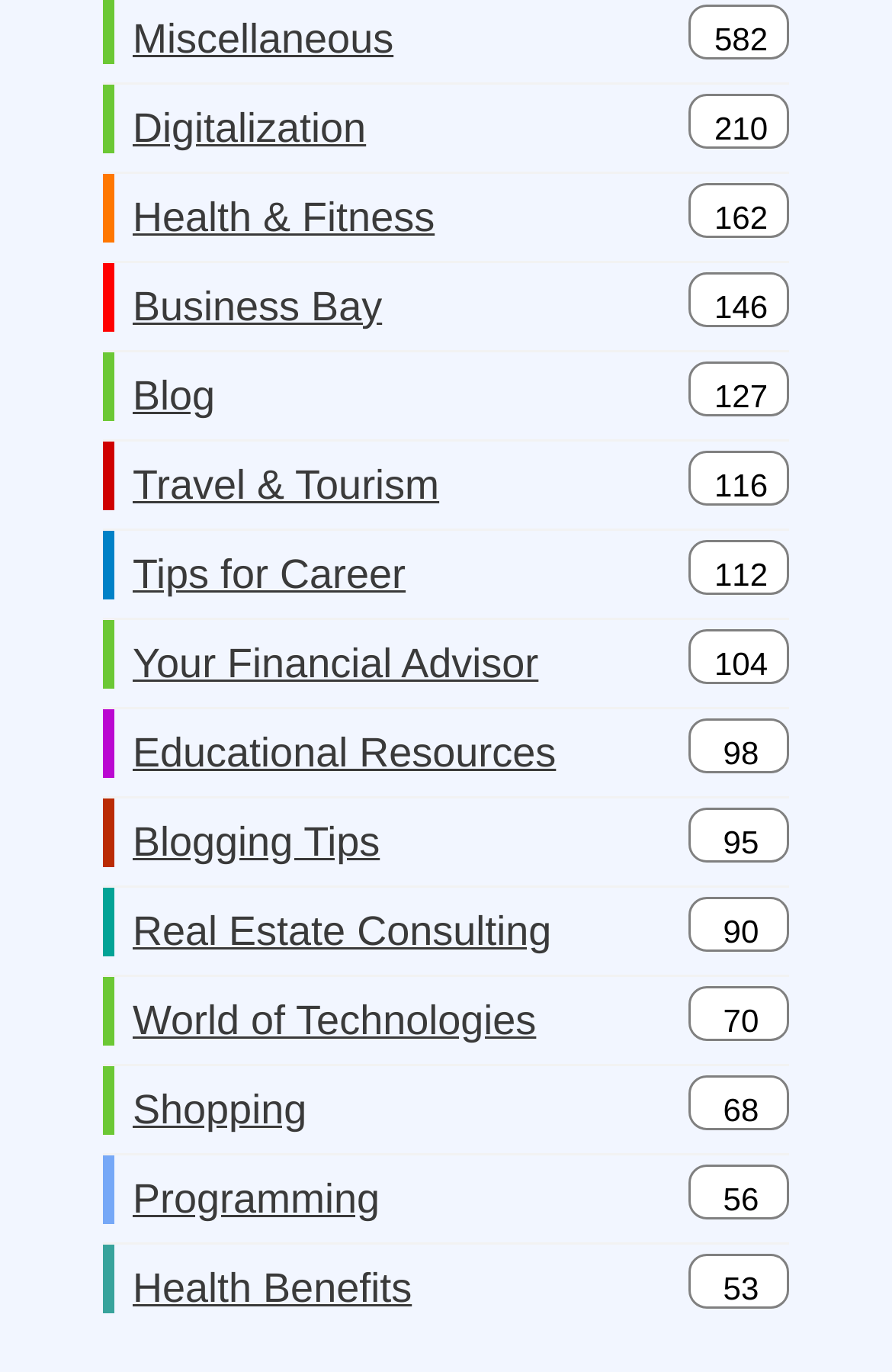Determine the bounding box coordinates of the target area to click to execute the following instruction: "Go to Blog."

[0.149, 0.256, 0.241, 0.32]